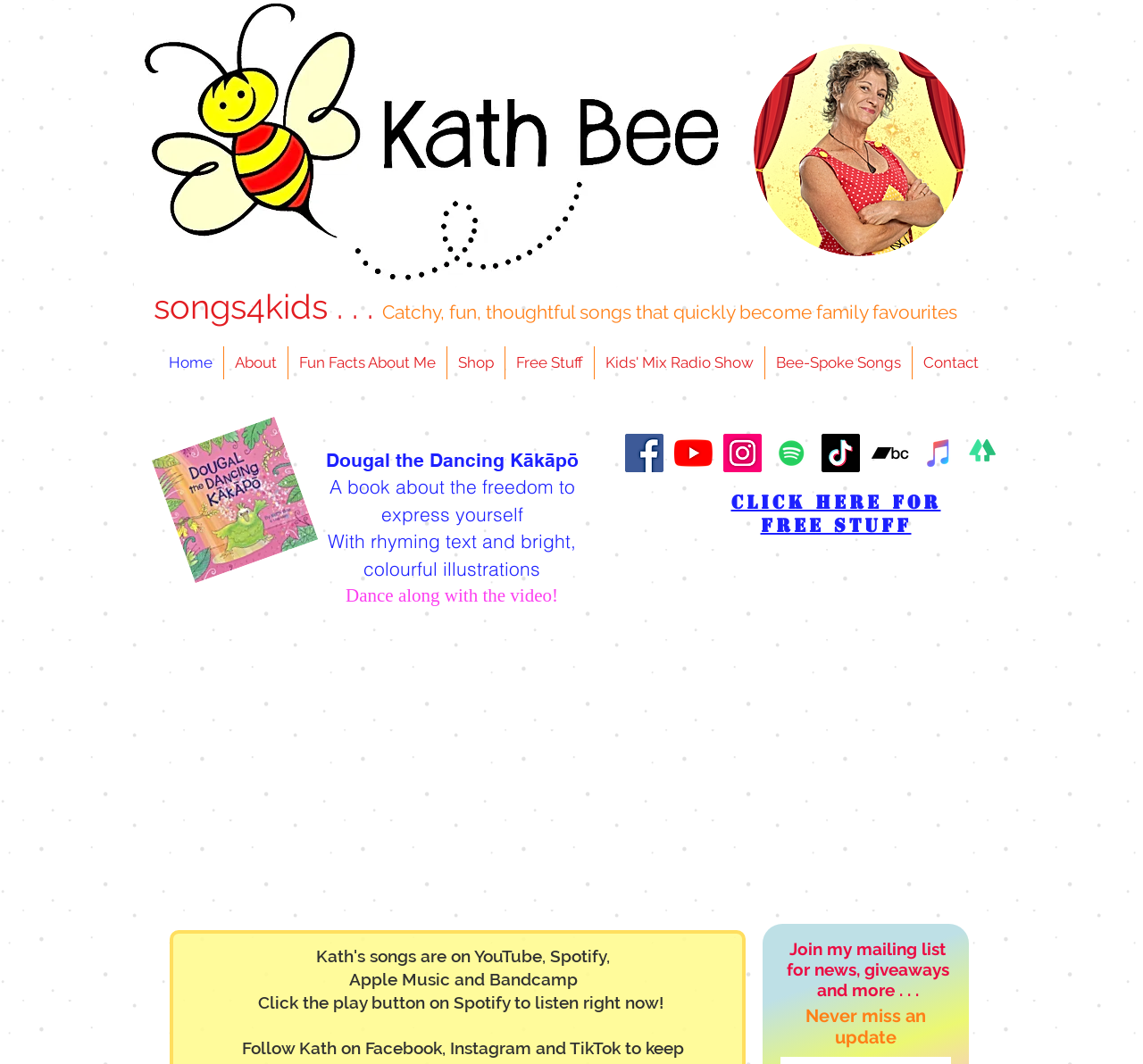Using the description: "Free Stuff", identify the bounding box of the corresponding UI element in the screenshot.

[0.442, 0.326, 0.52, 0.357]